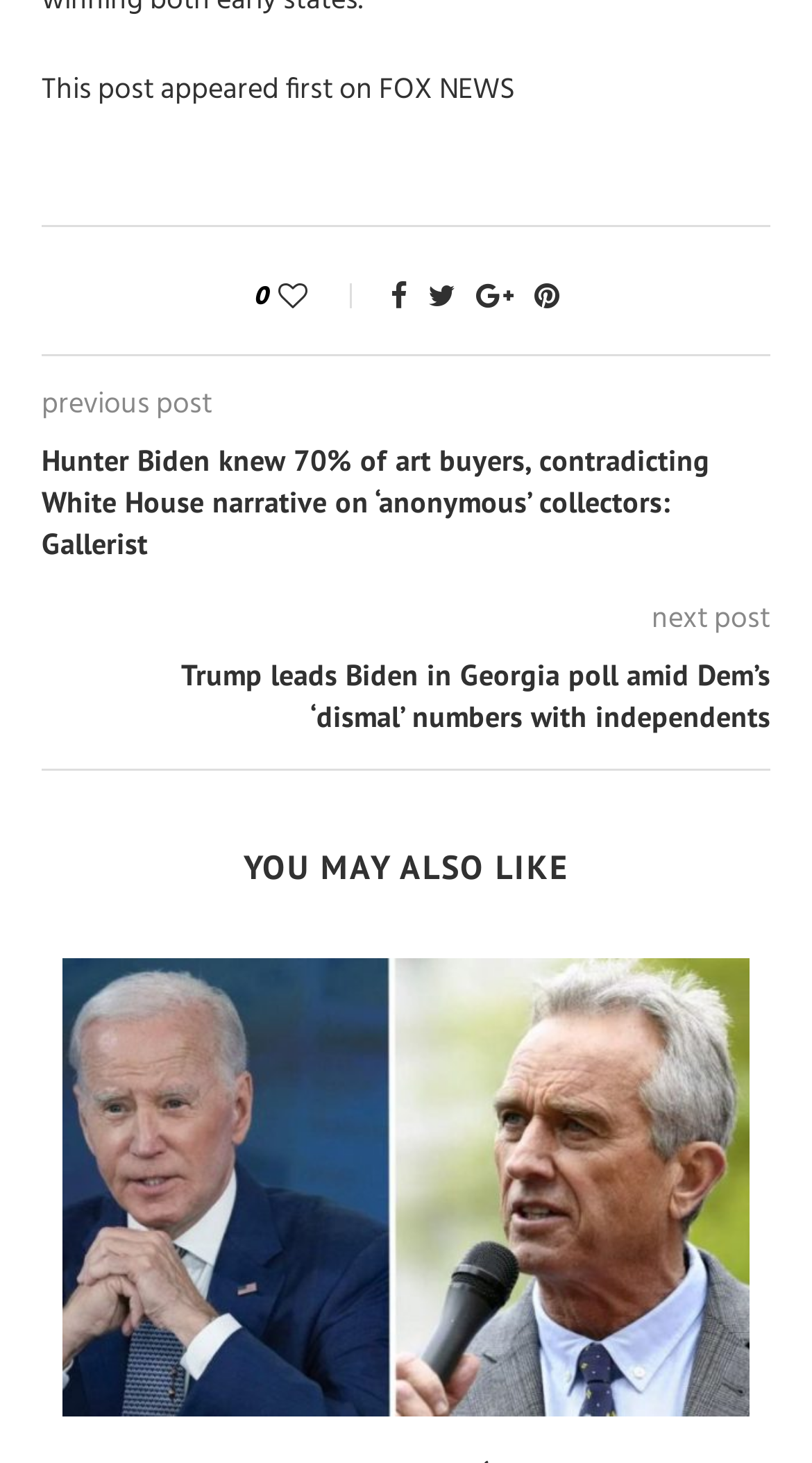What is the direction of the navigation?
Can you give a detailed and elaborate answer to the question?

I determined the answer by looking at the two LayoutTable elements that contain the 'previous post' and 'next post' texts. These texts suggest that the navigation is for moving to the previous or next post.